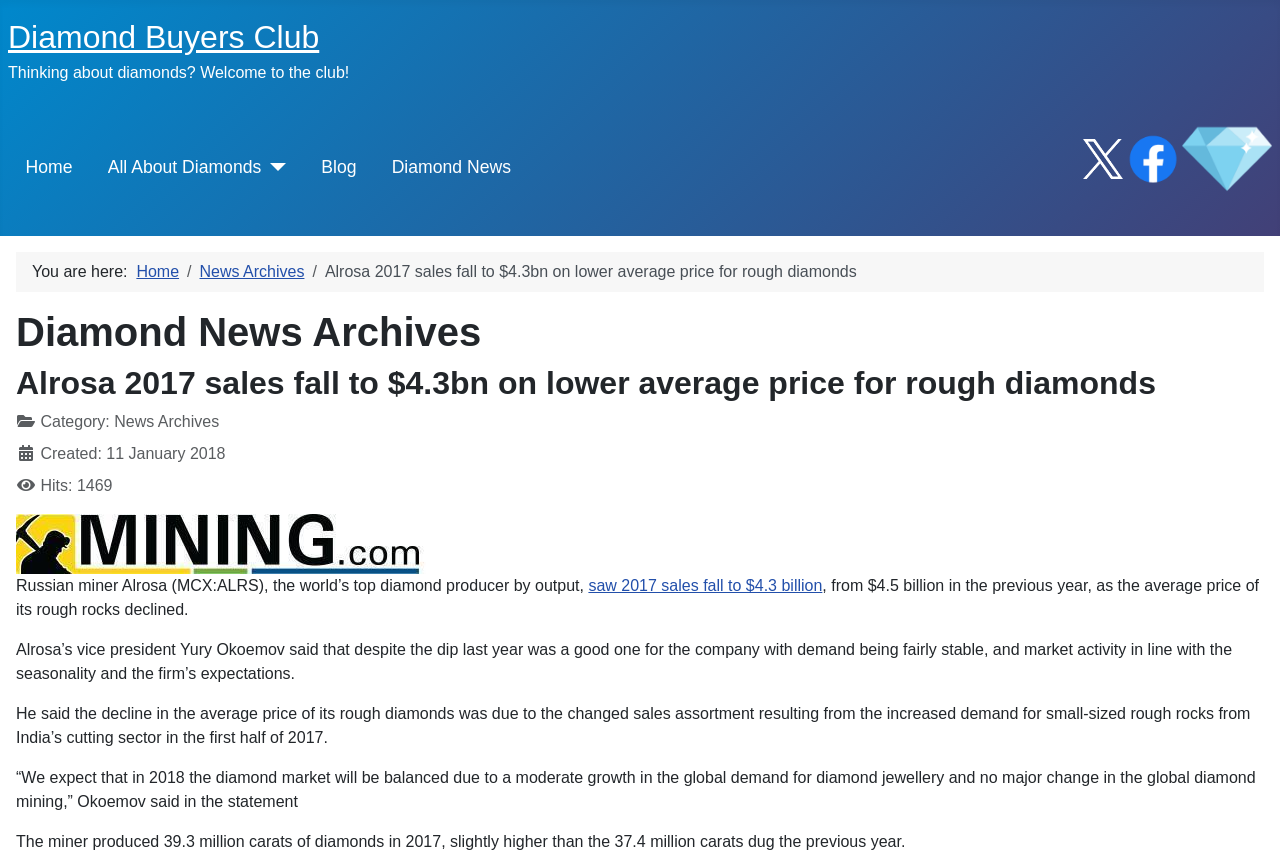Please locate the bounding box coordinates of the element that needs to be clicked to achieve the following instruction: "read about Inouye-Kwock, NYT 1992". The coordinates should be four float numbers between 0 and 1, i.e., [left, top, right, bottom].

None